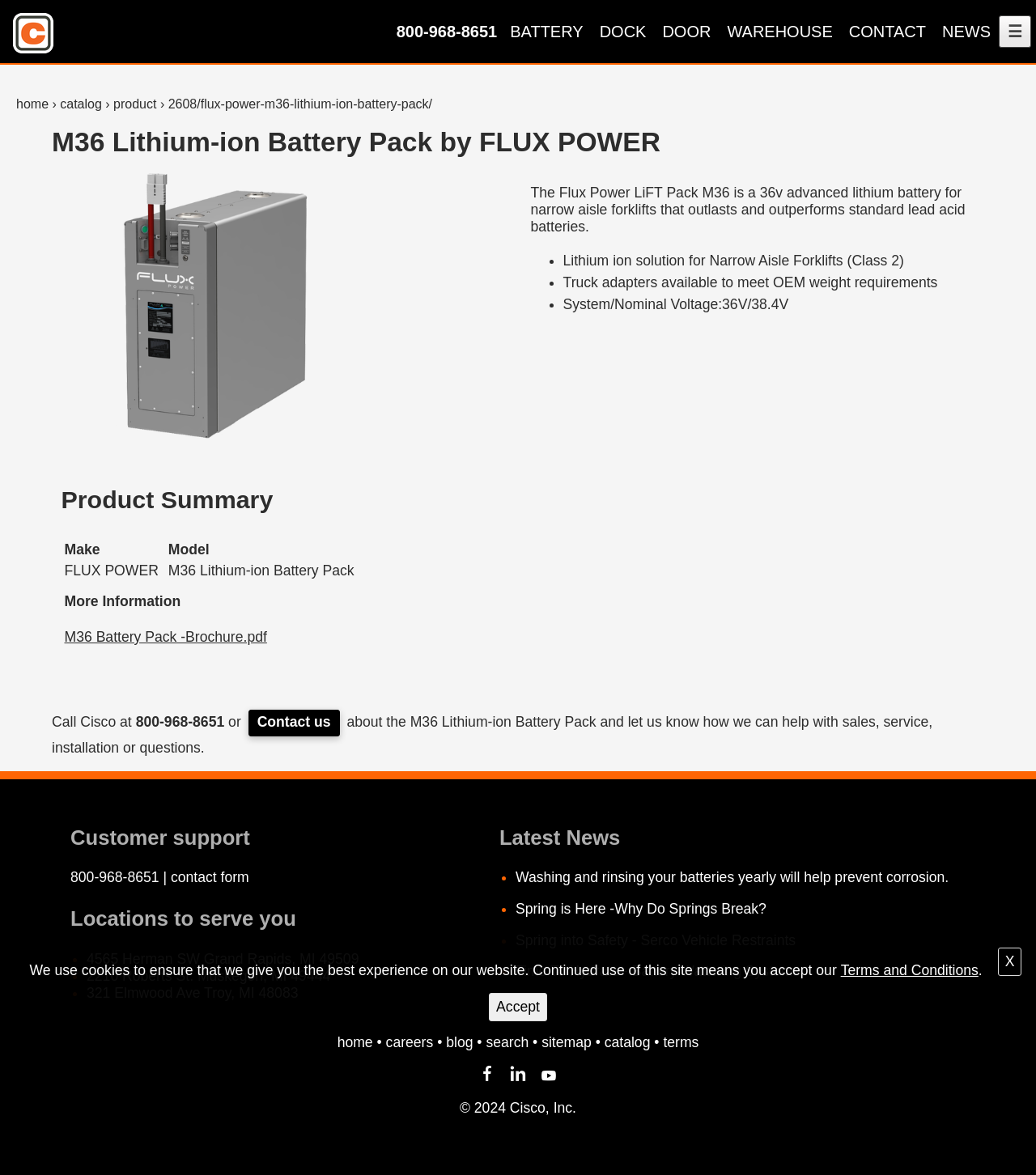Identify the bounding box for the given UI element using the description provided. Coordinates should be in the format (top-left x, top-left y, bottom-right x, bottom-right y) and must be between 0 and 1. Here is the description: Terms and Conditions

[0.811, 0.819, 0.944, 0.833]